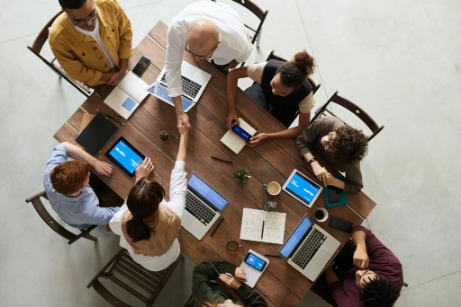What does the handshake between two team members symbolize?
Could you answer the question in a detailed manner, providing as much information as possible?

The caption explains that the handshake in the center of the image 'symbolizes partnership and agreement', implying a sense of mutual understanding and cooperation between the two team members.